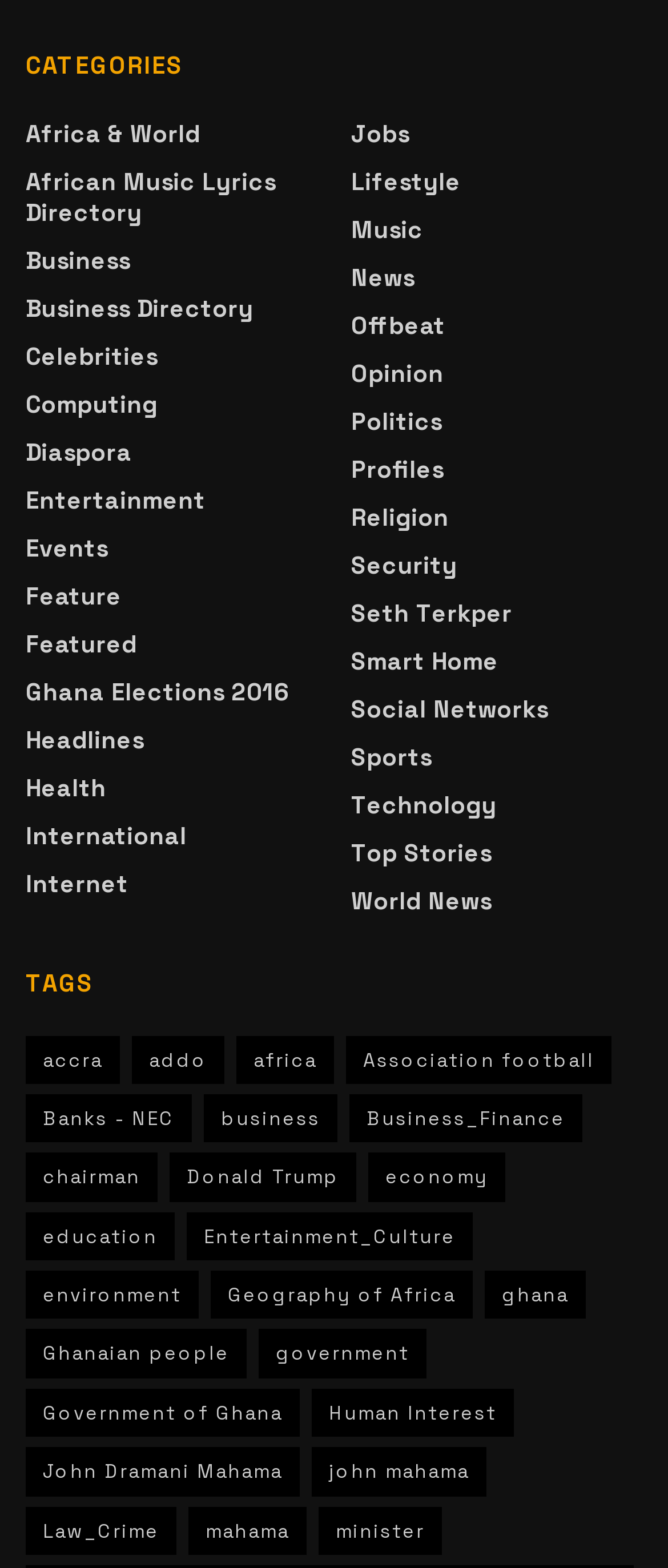Provide your answer in one word or a succinct phrase for the question: 
What is the category that comes after 'Computing'?

Diaspora